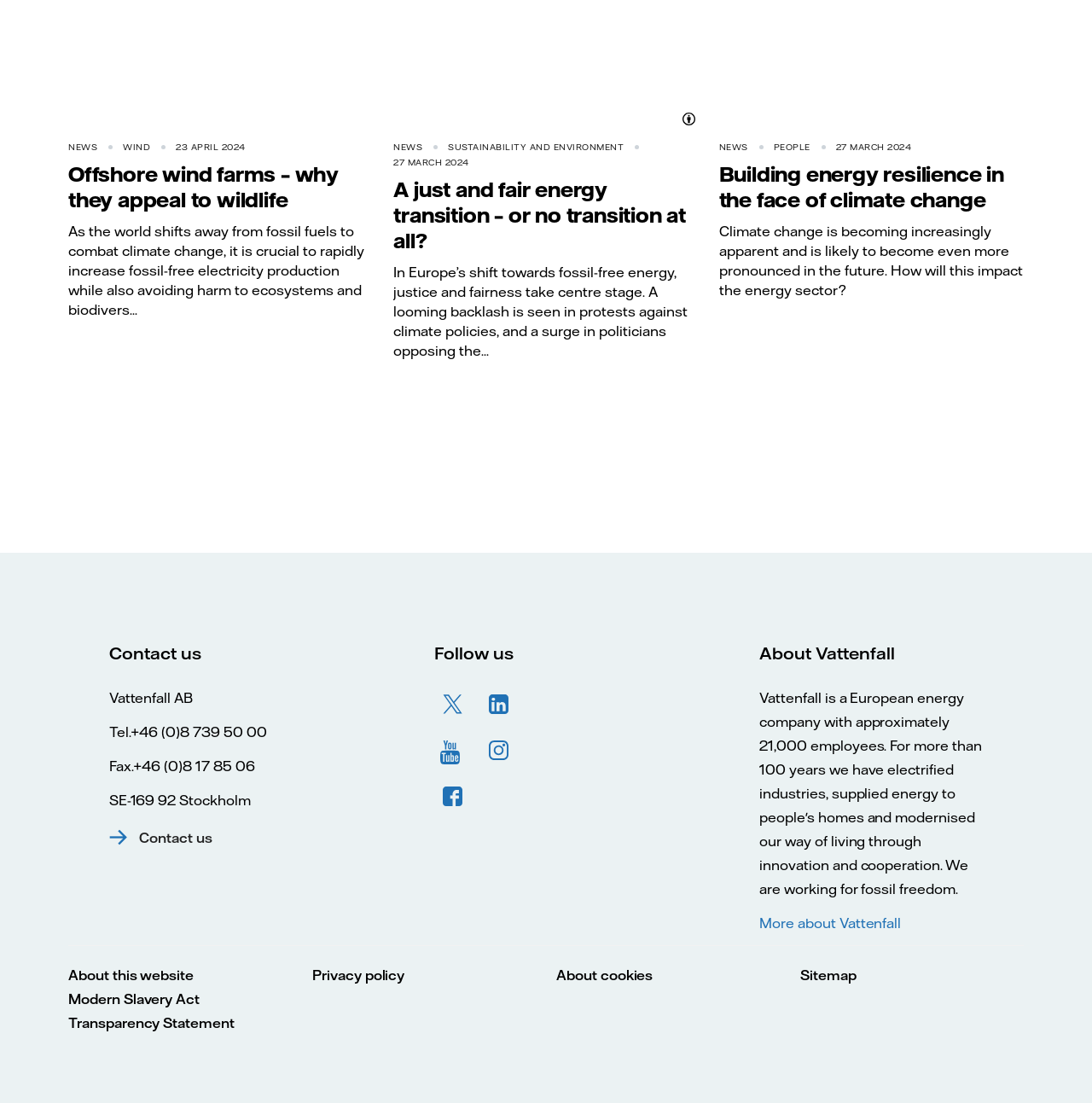Based on the element description, predict the bounding box coordinates (top-left x, top-left y, bottom-right x, bottom-right y) for the UI element in the screenshot: Privacy policy

[0.286, 0.873, 0.371, 0.894]